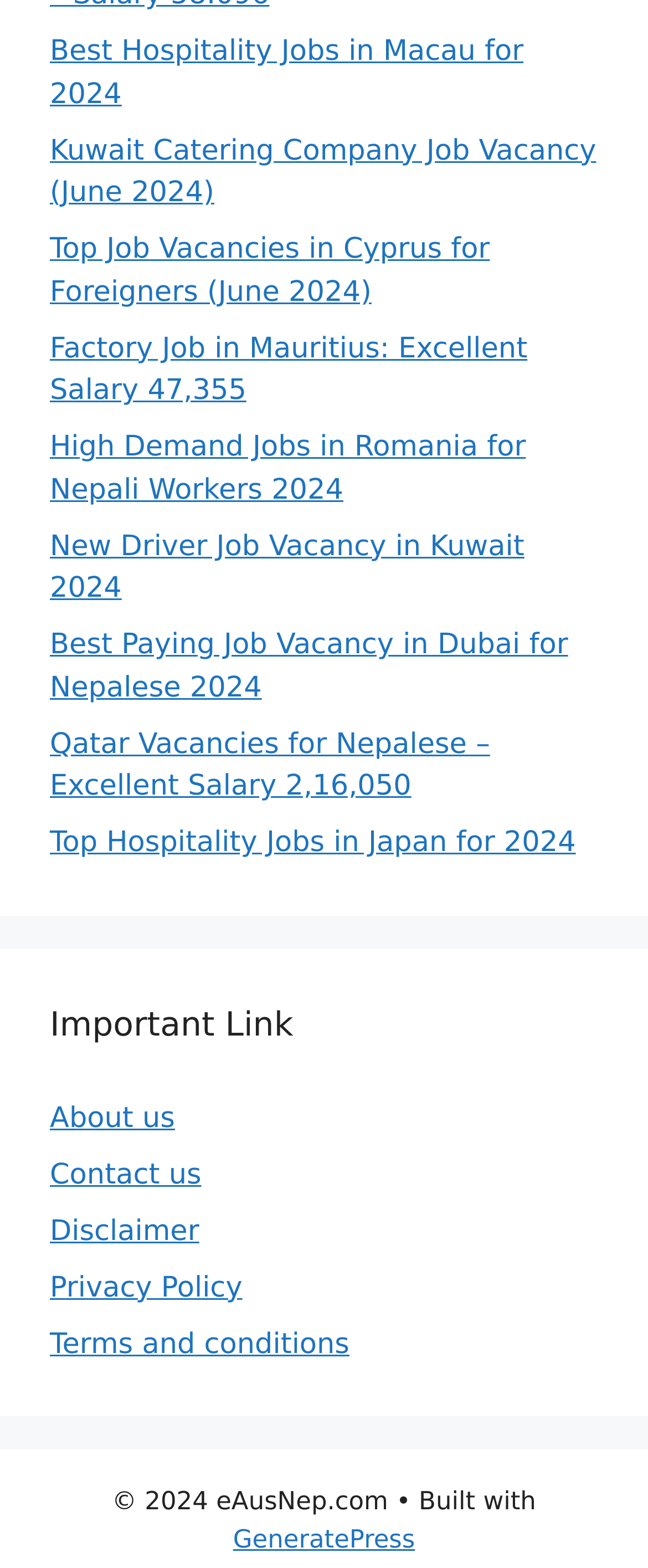Please specify the coordinates of the bounding box for the element that should be clicked to carry out this instruction: "Leave a reply". The coordinates must be four float numbers between 0 and 1, formatted as [left, top, right, bottom].

None